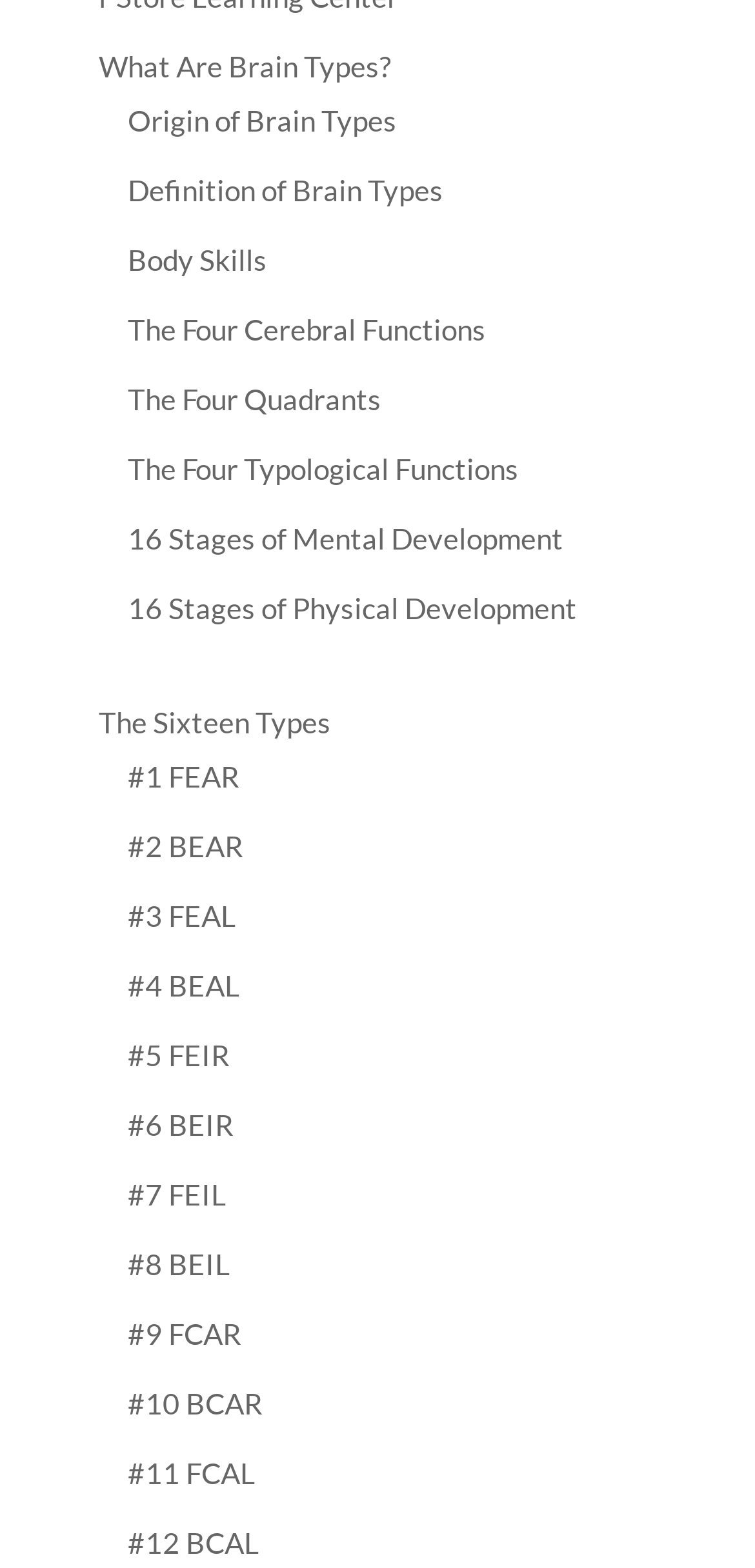How many links are related to the definition of brain types?
Based on the image, give a concise answer in the form of a single word or short phrase.

2